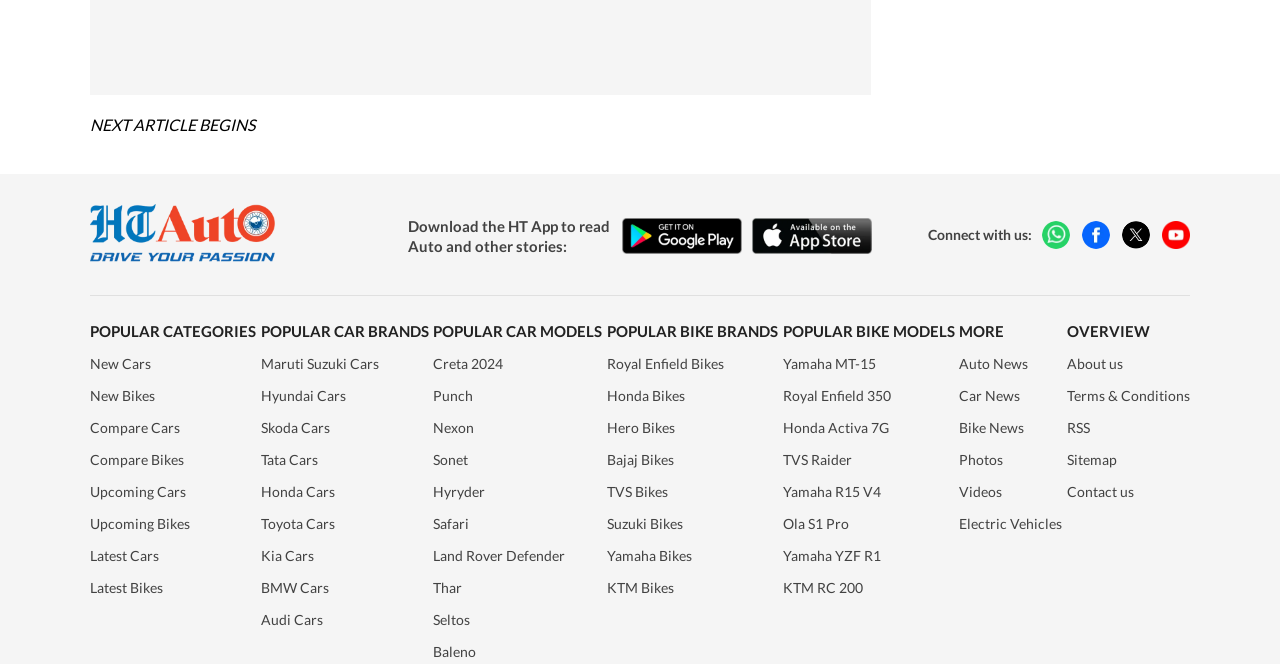Respond with a single word or phrase:
How many popular car brands are listed?

9